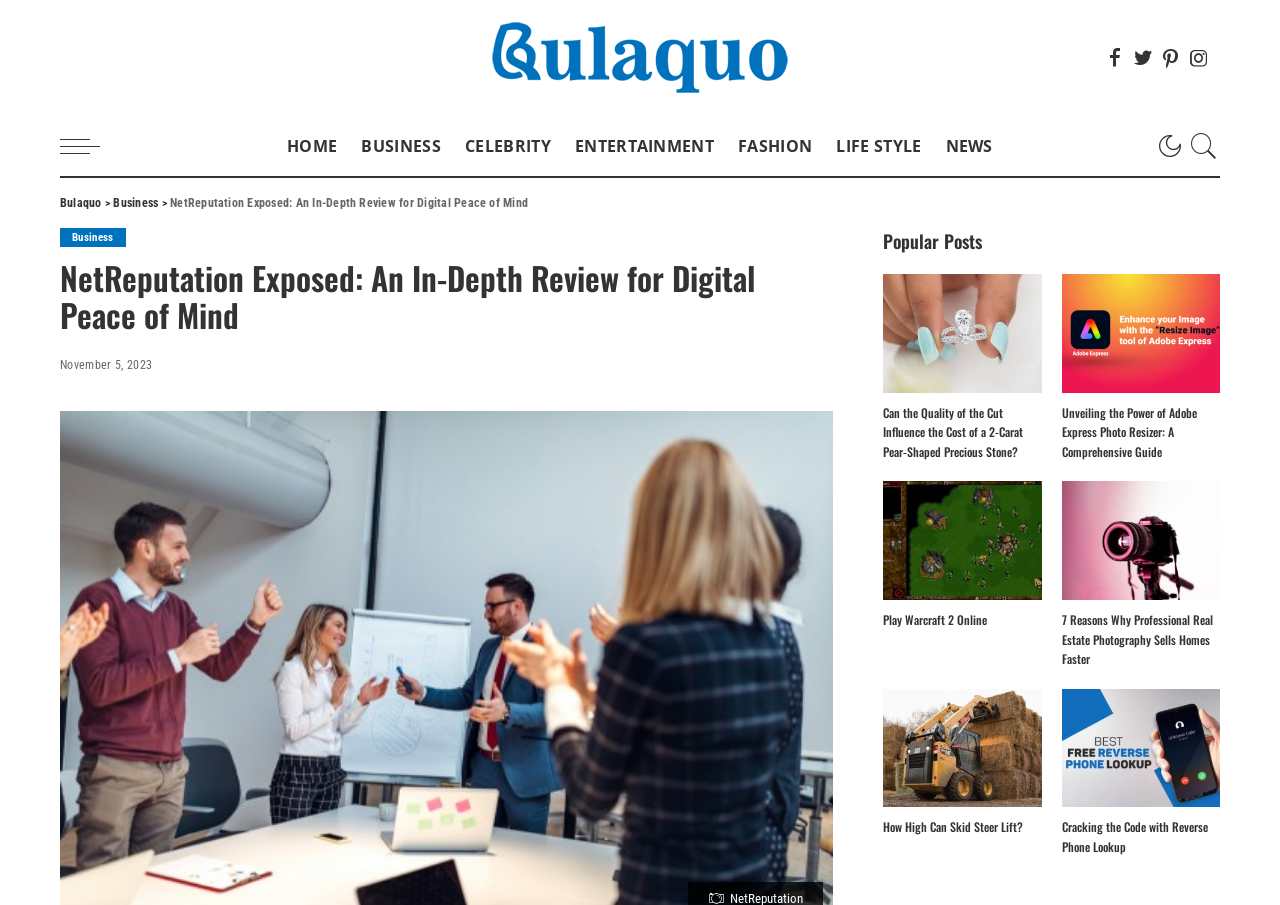What is the date of the 'NetReputation Exposed' article?
Answer the question based on the image using a single word or a brief phrase.

November 5, 2023